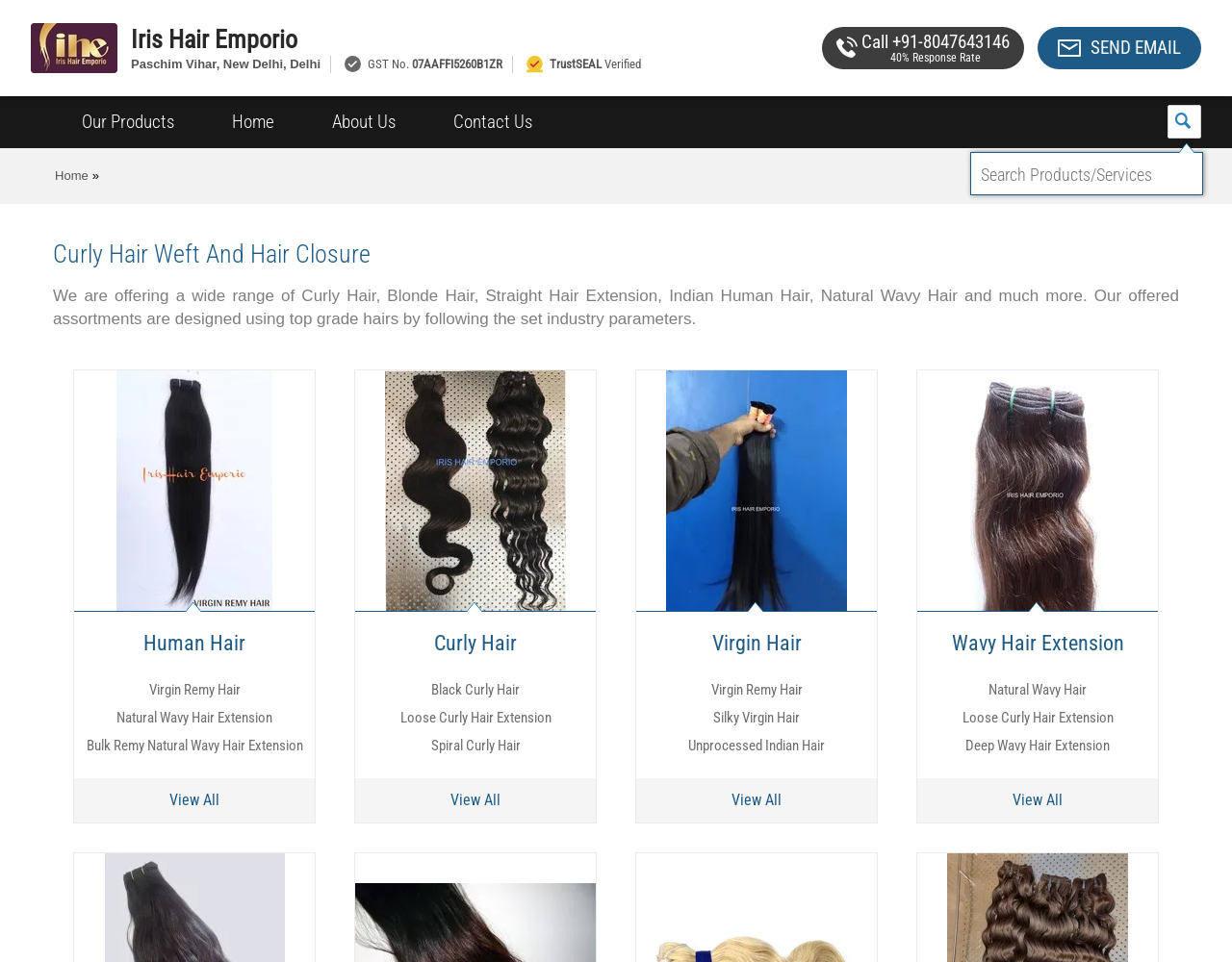What type of products does Iris Hair Emporio offer?
Provide a concise answer using a single word or phrase based on the image.

Hair products